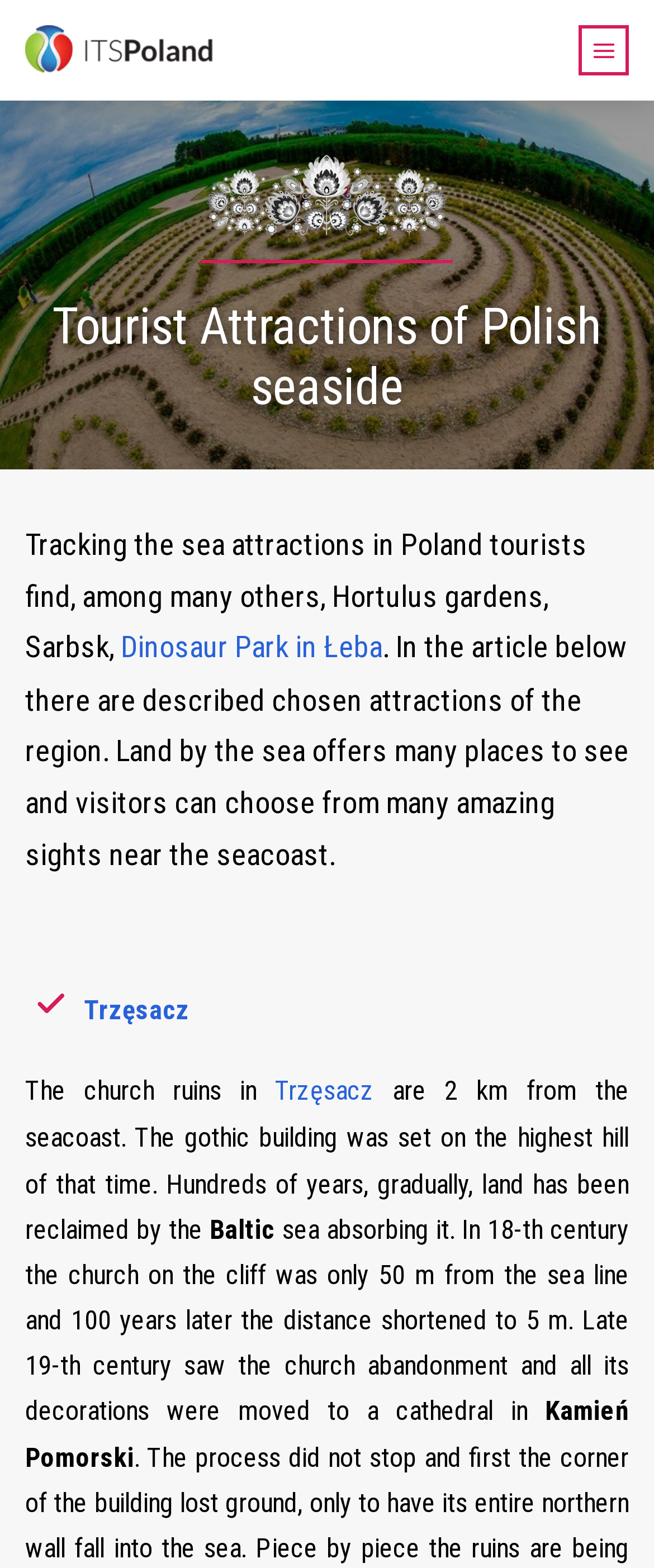Please answer the following question using a single word or phrase: 
What is the name of the hill where the gothic building was set?

The highest hill of that time